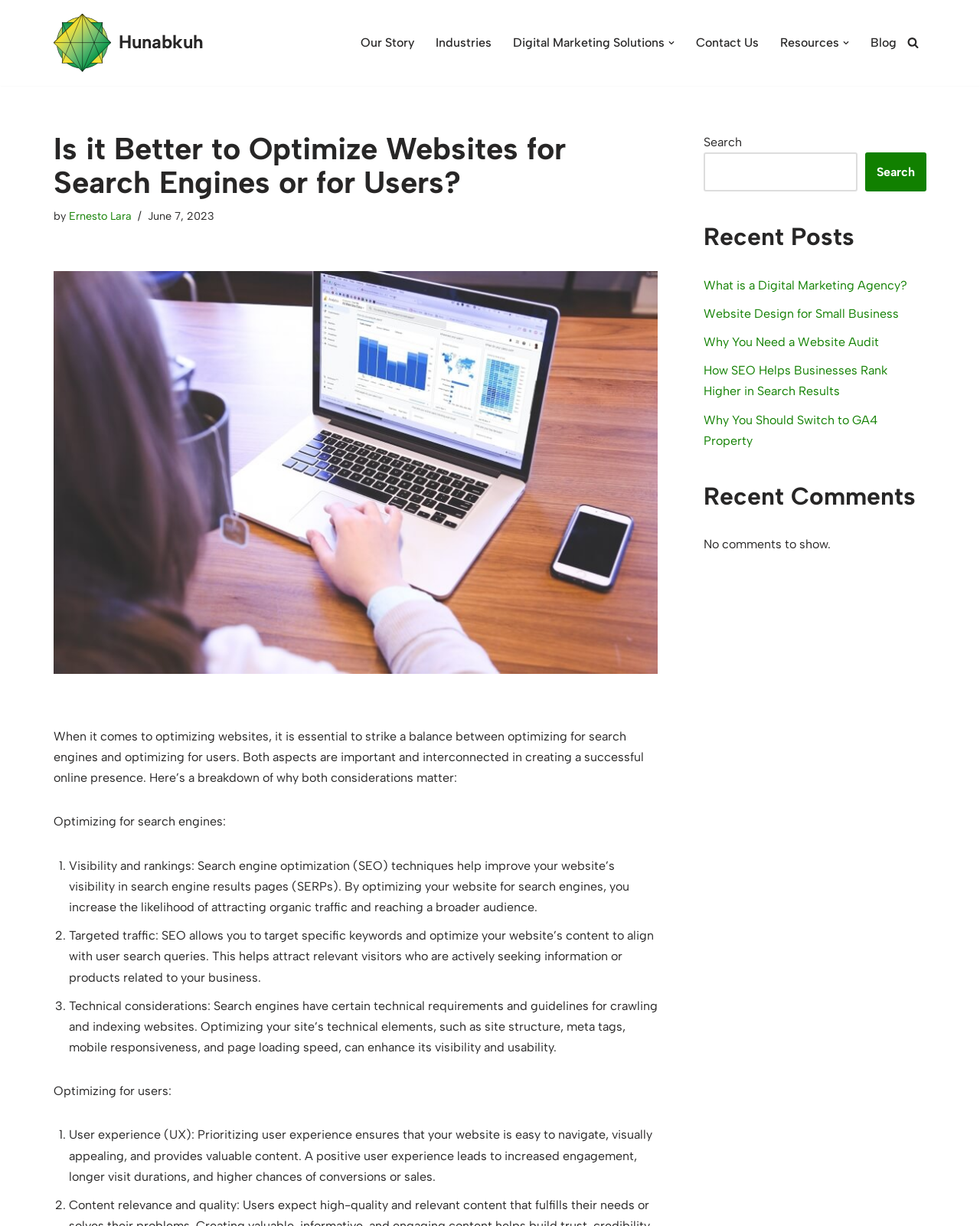Create an elaborate caption for the webpage.

This webpage is titled "Is it Better to Optimize Websites for Search Engines or for Users?" and is part of the Hunabkuh website. At the top left, there is a "Skip to content" link, followed by the website's logo and a primary navigation menu with links to "Our Story", "Industries", "Digital Marketing Solutions", "Contact Us", "Resources", and "Blog". 

Below the navigation menu, there is a heading with the title of the webpage, accompanied by a subheading "by Ernesto Lara" and a timestamp "June 7, 2023". To the right of the heading, there is an image related to website analytics. 

The main content of the webpage is divided into two sections: "Optimizing for search engines" and "Optimizing for users". The first section explains the importance of search engine optimization (SEO) for improving website visibility, attracting targeted traffic, and meeting technical requirements. The second section highlights the importance of prioritizing user experience, ensuring easy navigation, and providing valuable content.

On the right side of the webpage, there is a complementary section with a search bar, a "Recent Posts" heading, and a list of links to recent articles. Below the recent posts, there is a "Recent Comments" heading, but it indicates that there are no comments to show.